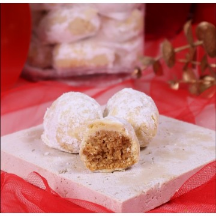Use a single word or phrase to answer this question: 
What is visible inside the cut Kueh Makmur cookie?

Golden, nutty interior